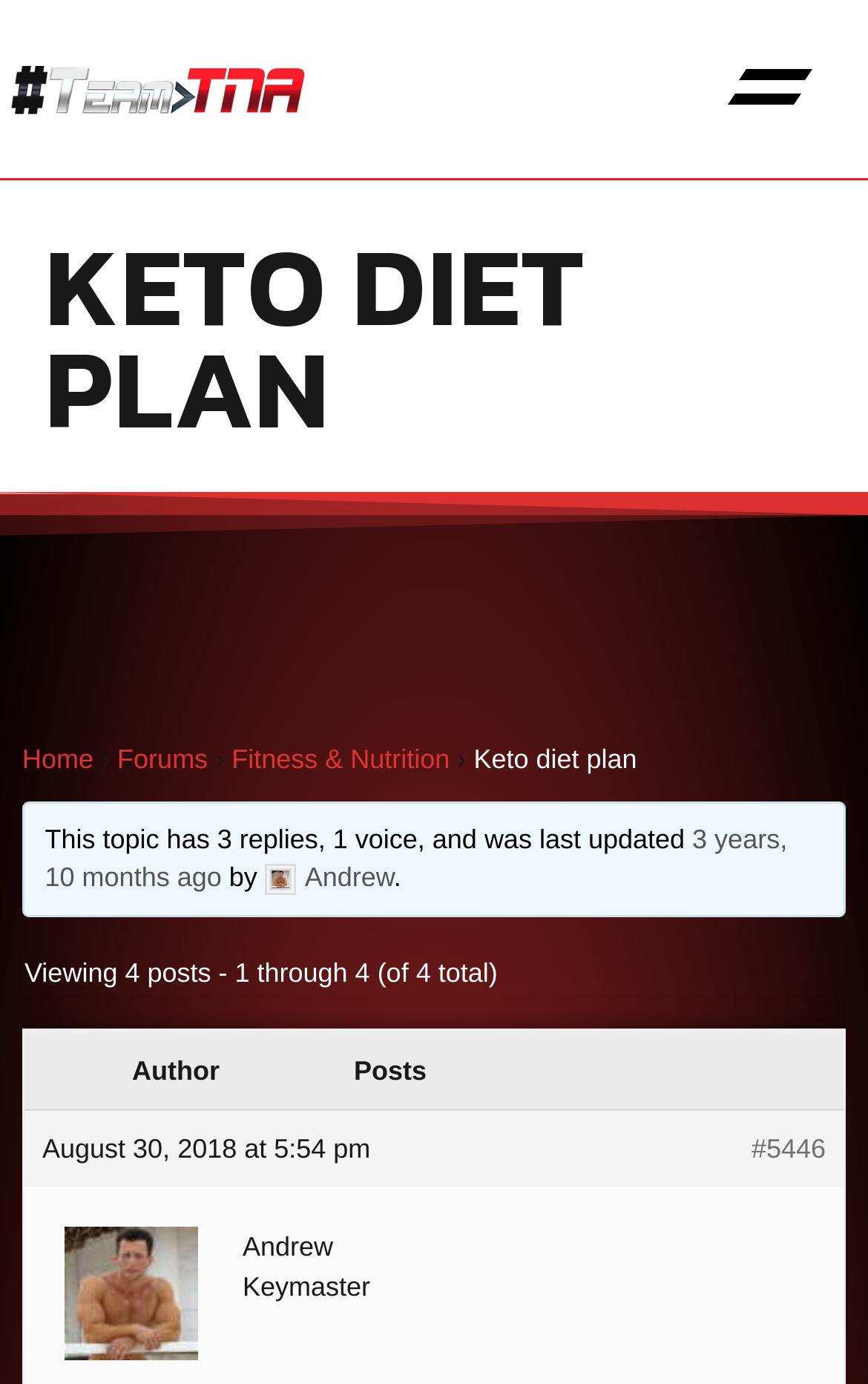Please find and generate the text of the main heading on the webpage.

KETO DIET PLAN